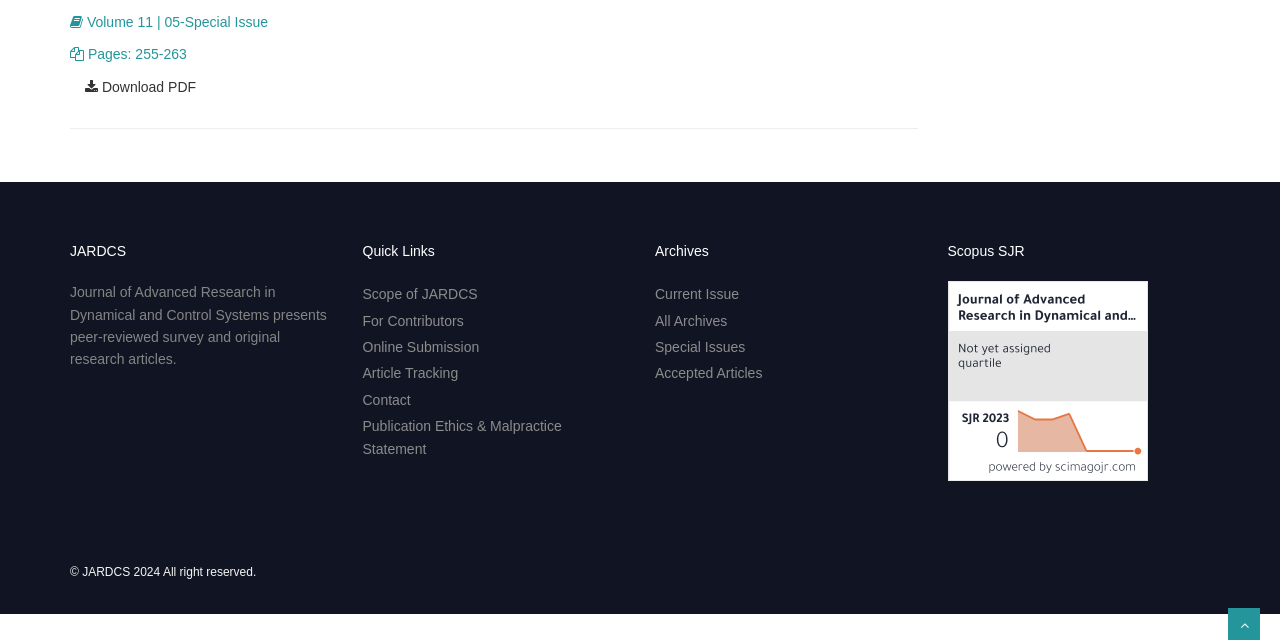Using the provided element description "Scope of JARDCS", determine the bounding box coordinates of the UI element.

[0.283, 0.447, 0.373, 0.472]